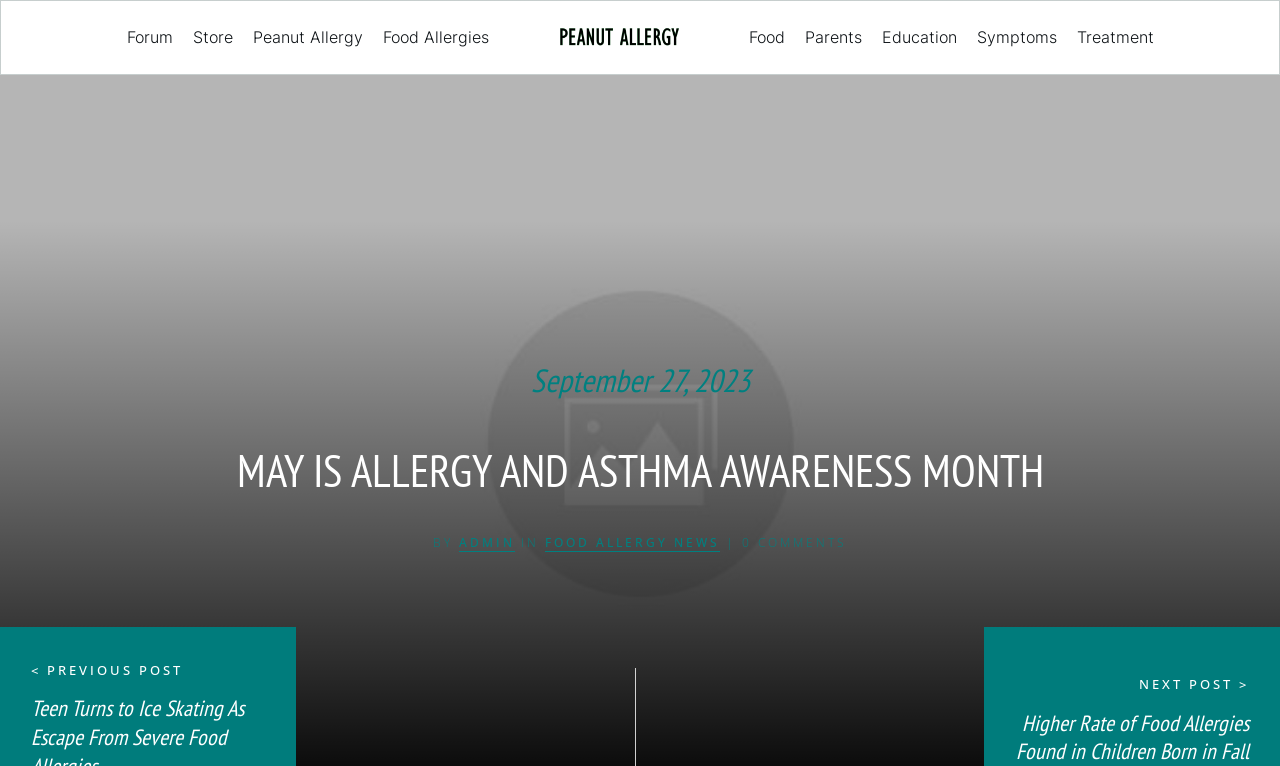Identify the headline of the webpage and generate its text content.

MAY IS ALLERGY AND ASTHMA AWARENESS MONTH